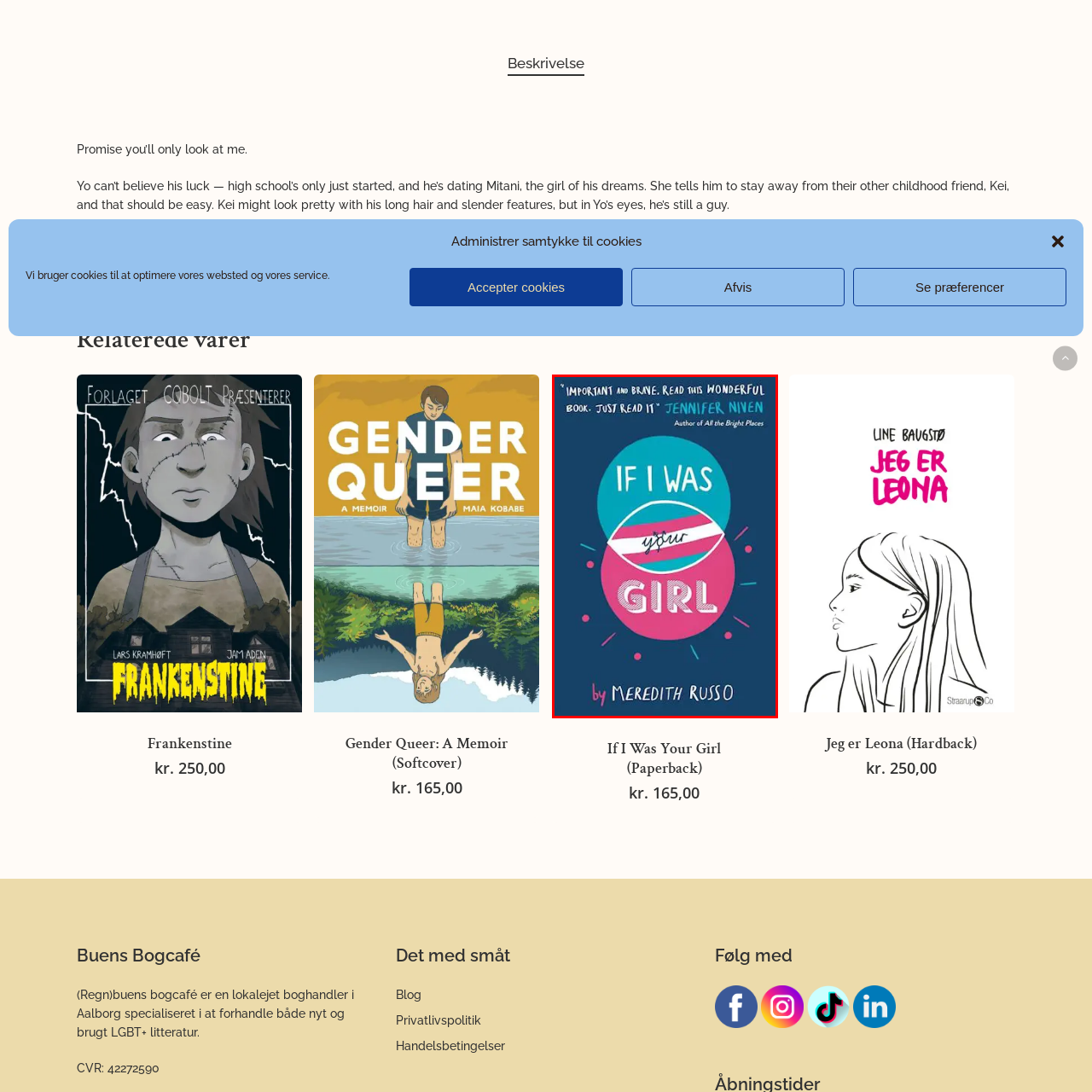What is the target audience of the book?
Please examine the image within the red bounding box and provide a comprehensive answer based on the visual details you observe.

The caption states that the overall design reflects the contemporary and relatable nature of the story, making it attractive to a young adult audience.